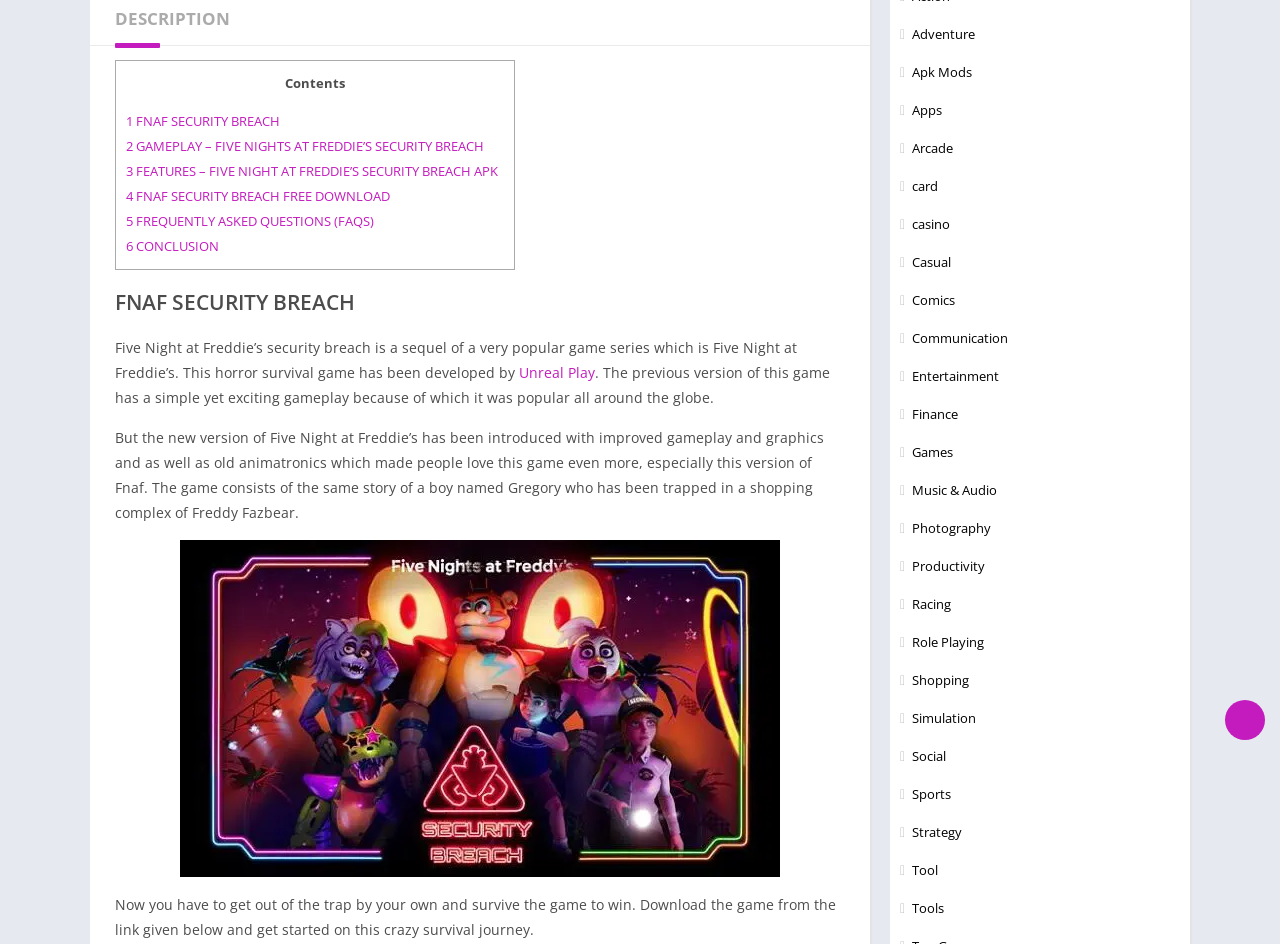Please predict the bounding box coordinates (top-left x, top-left y, bottom-right x, bottom-right y) for the UI element in the screenshot that fits the description: Tool

[0.703, 0.912, 0.733, 0.931]